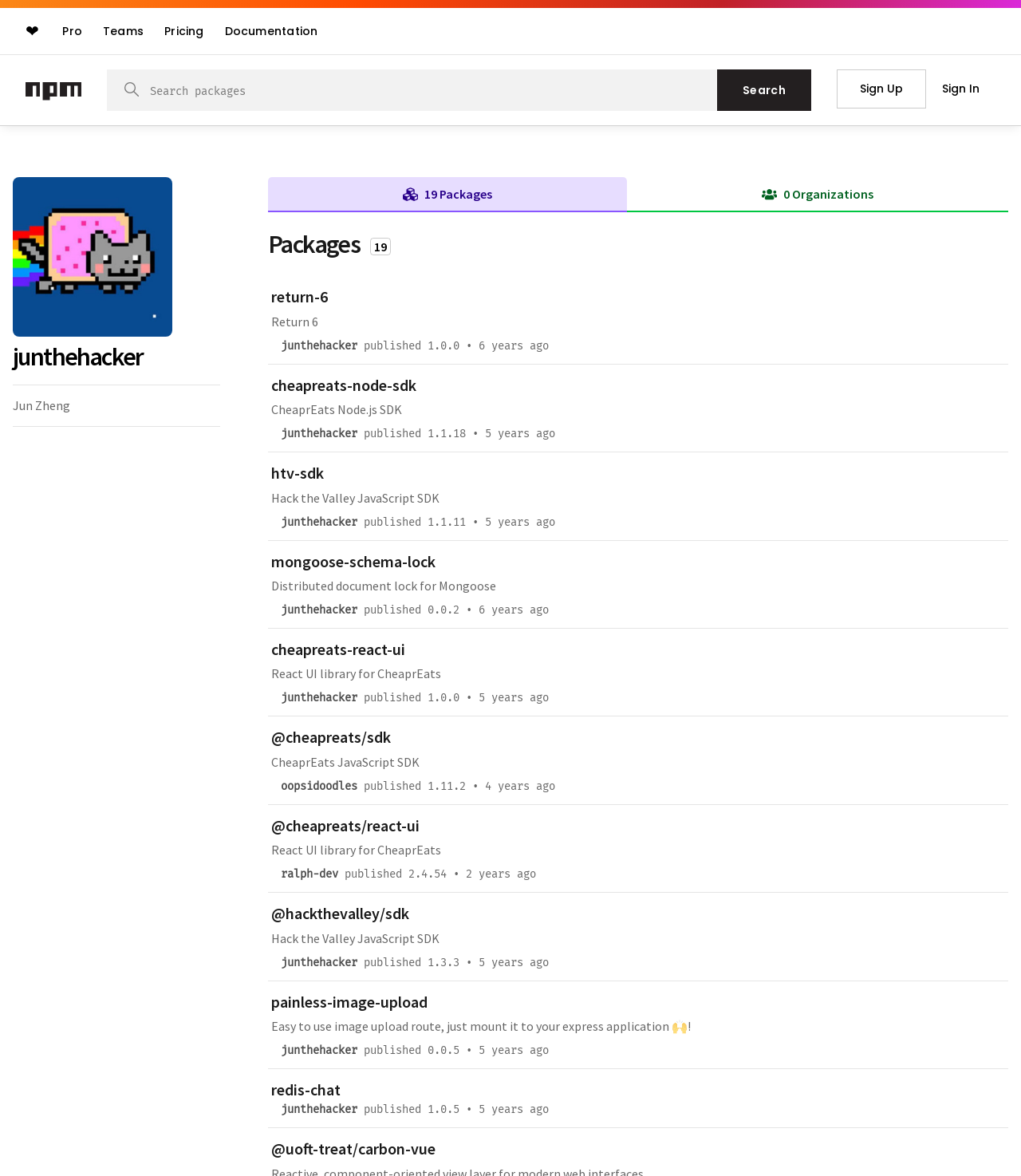How many packages does the user have?
Using the image as a reference, answer the question in detail.

I found the number of packages by looking at the tab element that says '19 Packages' which is located in the tablist.